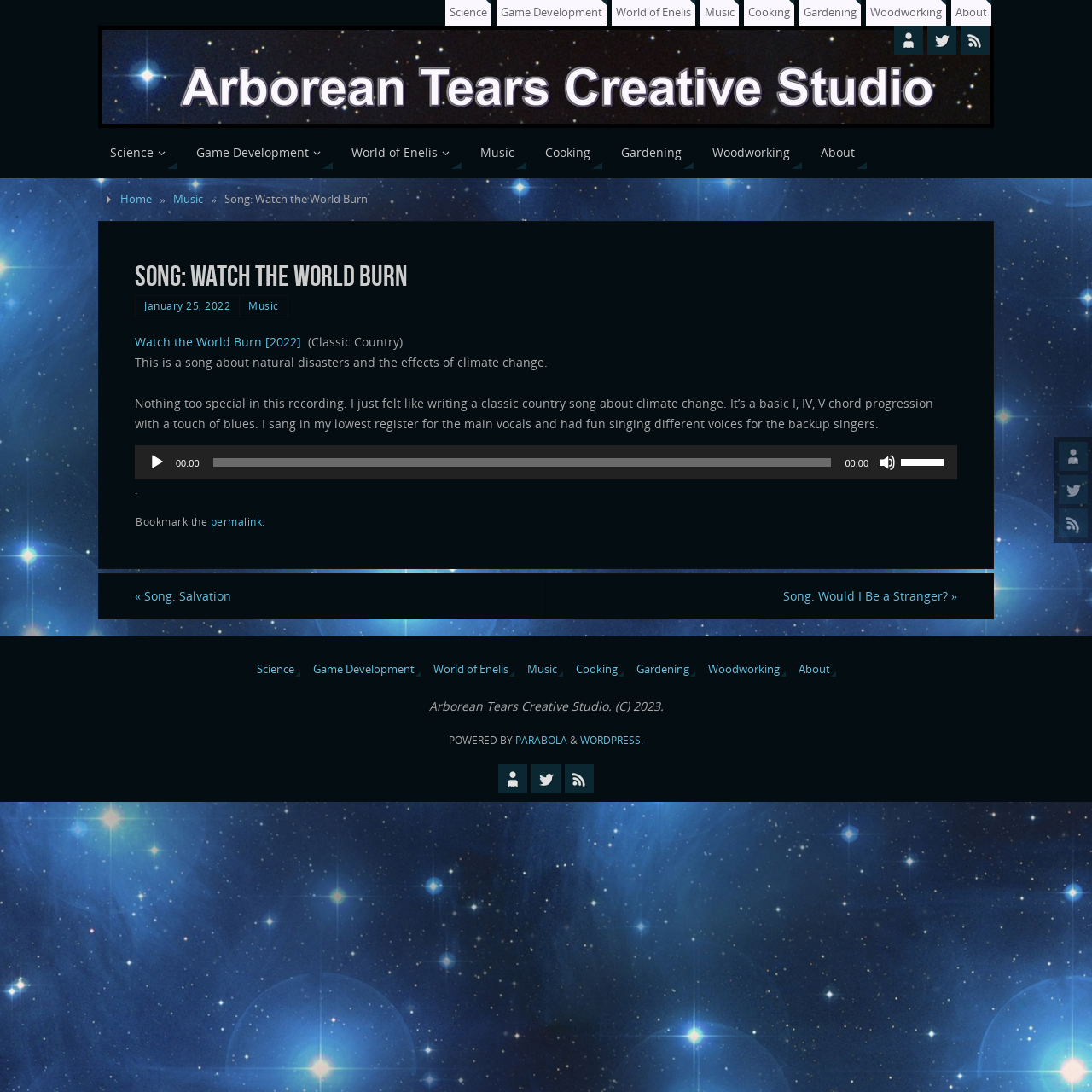Refer to the image and offer a detailed explanation in response to the question: What is the purpose of the slider below the audio player?

The slider below the audio player is labeled as 'Volume Slider' and has a tooltip 'Use Up/Down Arrow keys to increase or decrease volume.' which indicates that its purpose is to control the volume.